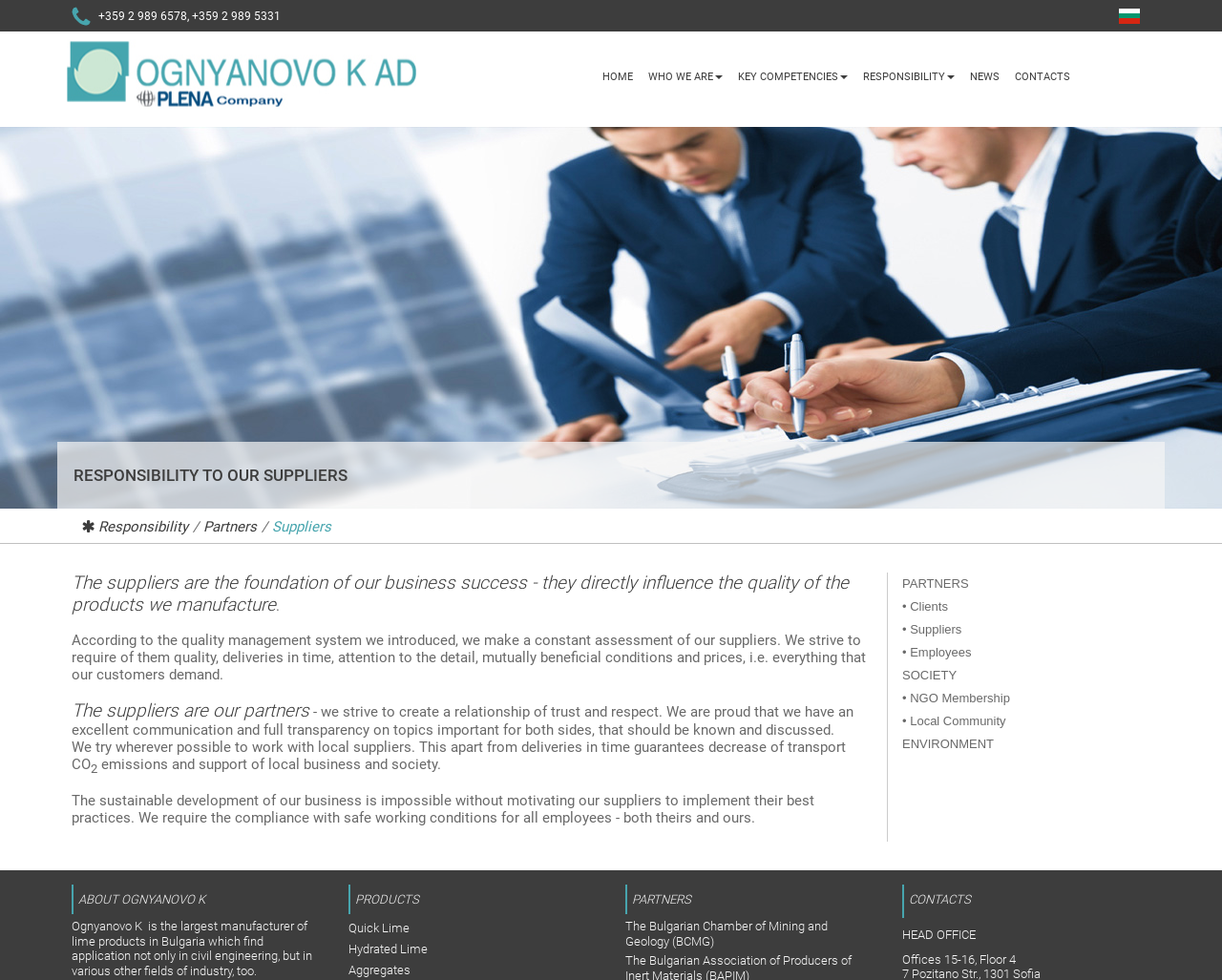Identify the bounding box coordinates of the region that needs to be clicked to carry out this instruction: "Read about responsibility to suppliers". Provide these coordinates as four float numbers ranging from 0 to 1, i.e., [left, top, right, bottom].

[0.06, 0.451, 0.284, 0.519]